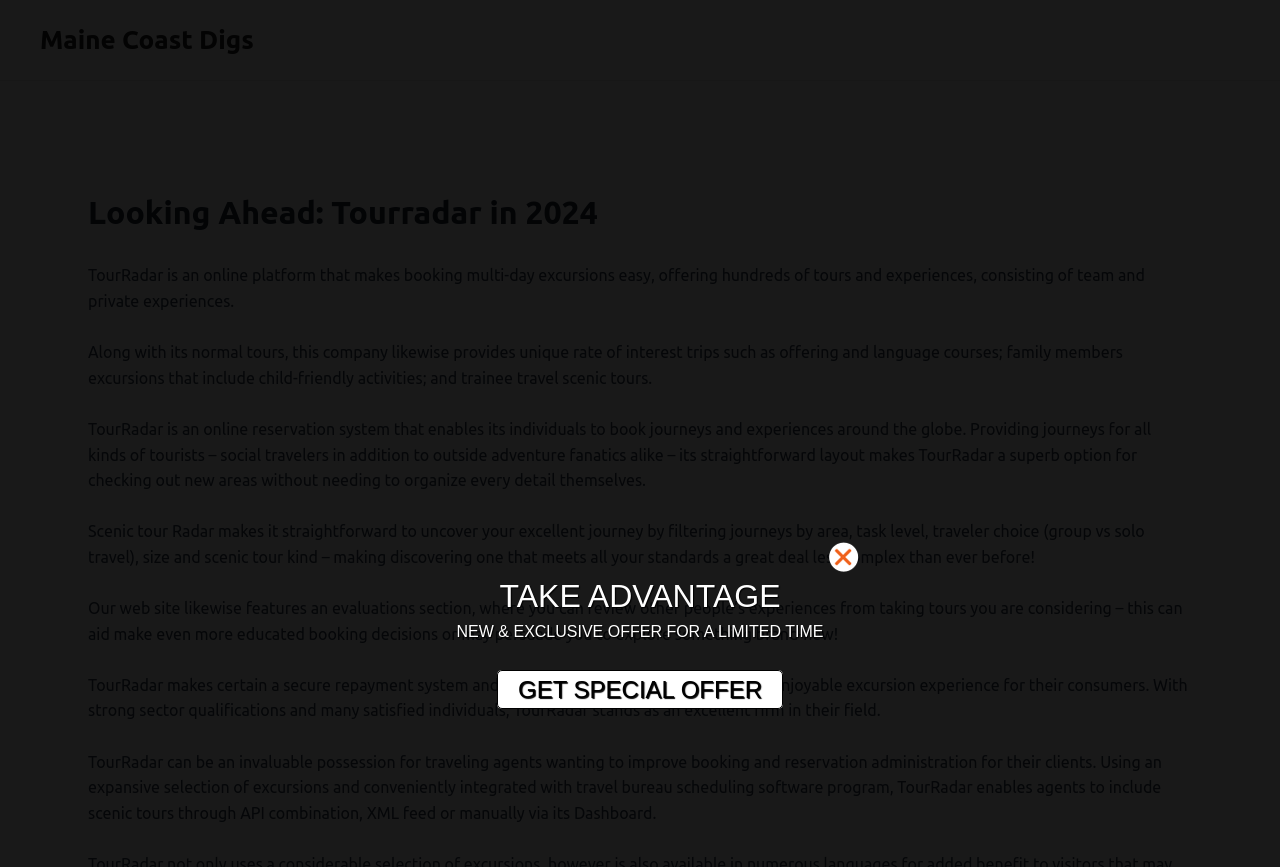Please determine the bounding box coordinates for the element with the description: "parent_node: TAKE ADVANTAGE".

[0.648, 0.625, 0.68, 0.673]